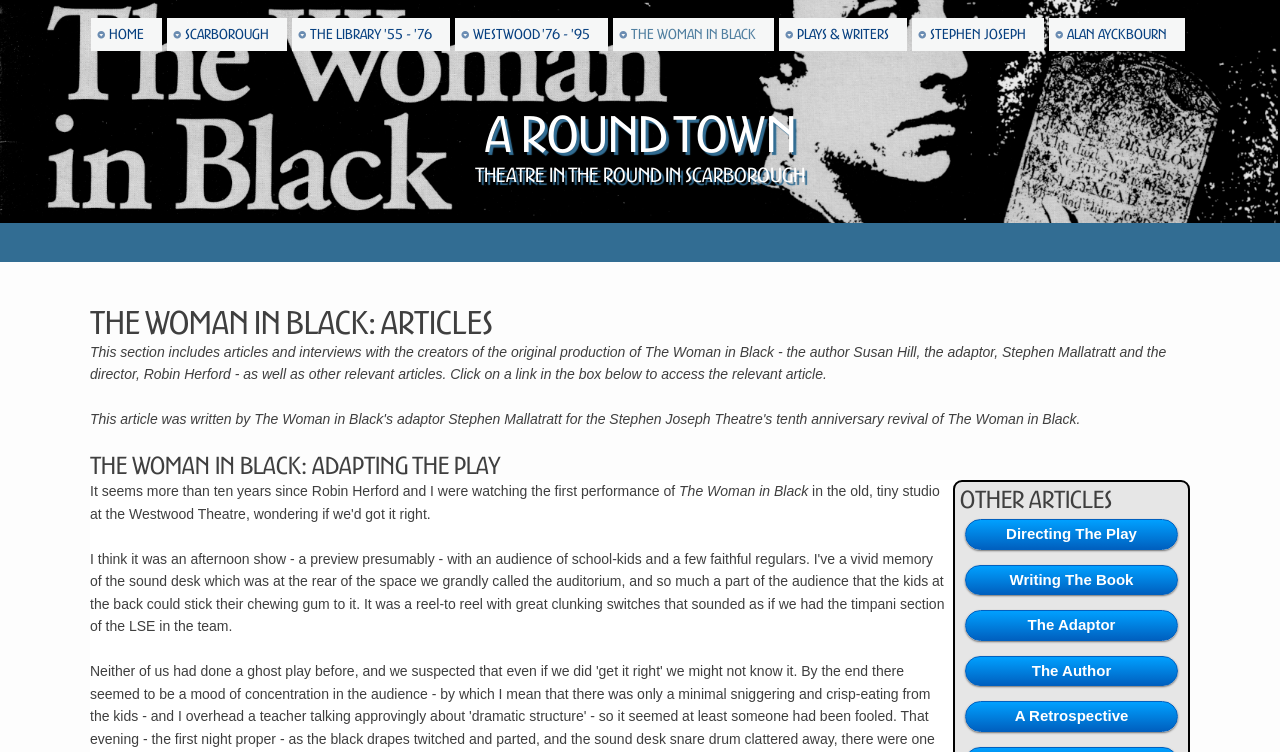Please identify the bounding box coordinates of the area that needs to be clicked to fulfill the following instruction: "read about adapting The Woman in Black play."

[0.07, 0.603, 0.93, 0.639]